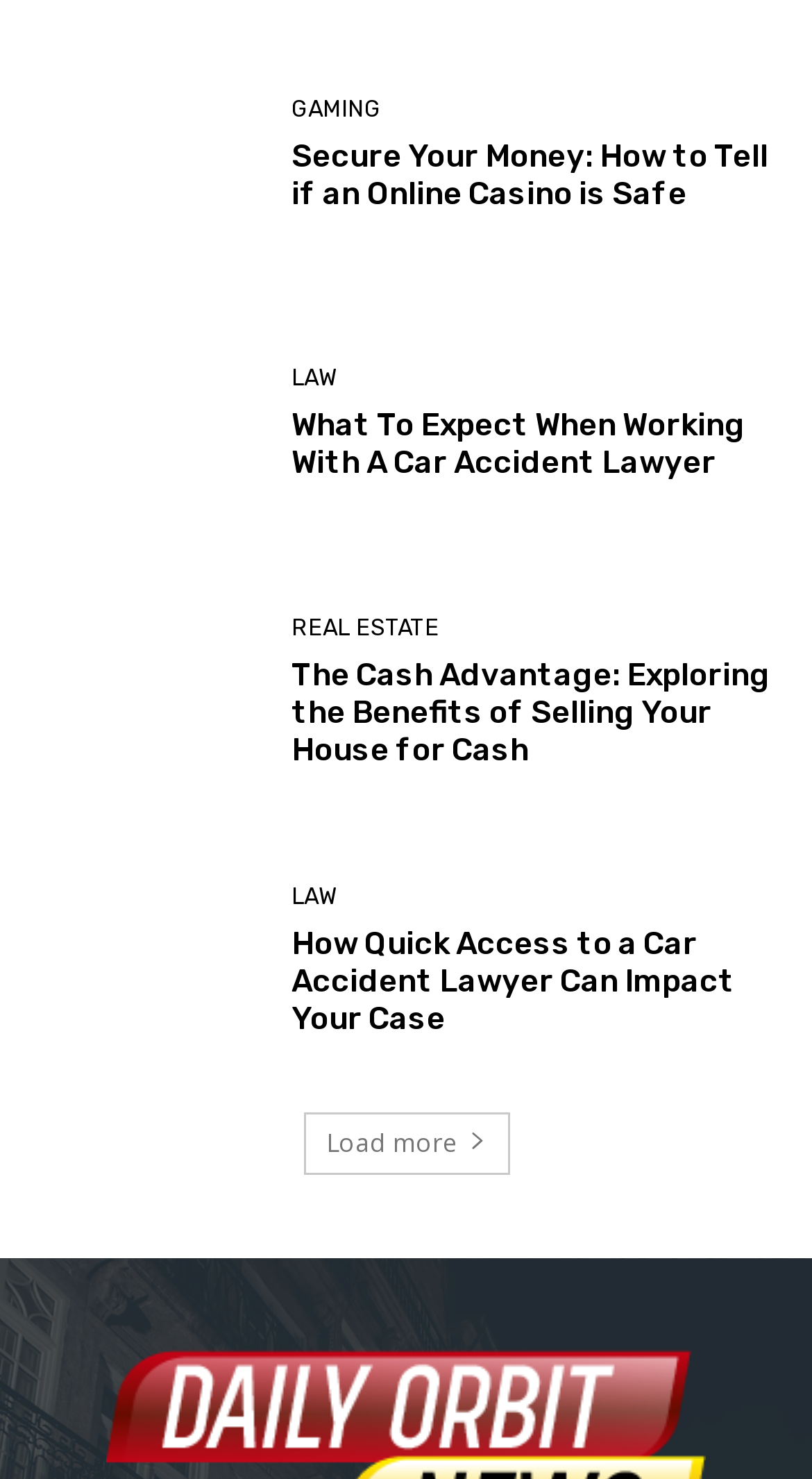Locate the bounding box coordinates of the element's region that should be clicked to carry out the following instruction: "Load more articles". The coordinates need to be four float numbers between 0 and 1, i.e., [left, top, right, bottom].

[0.373, 0.752, 0.627, 0.794]